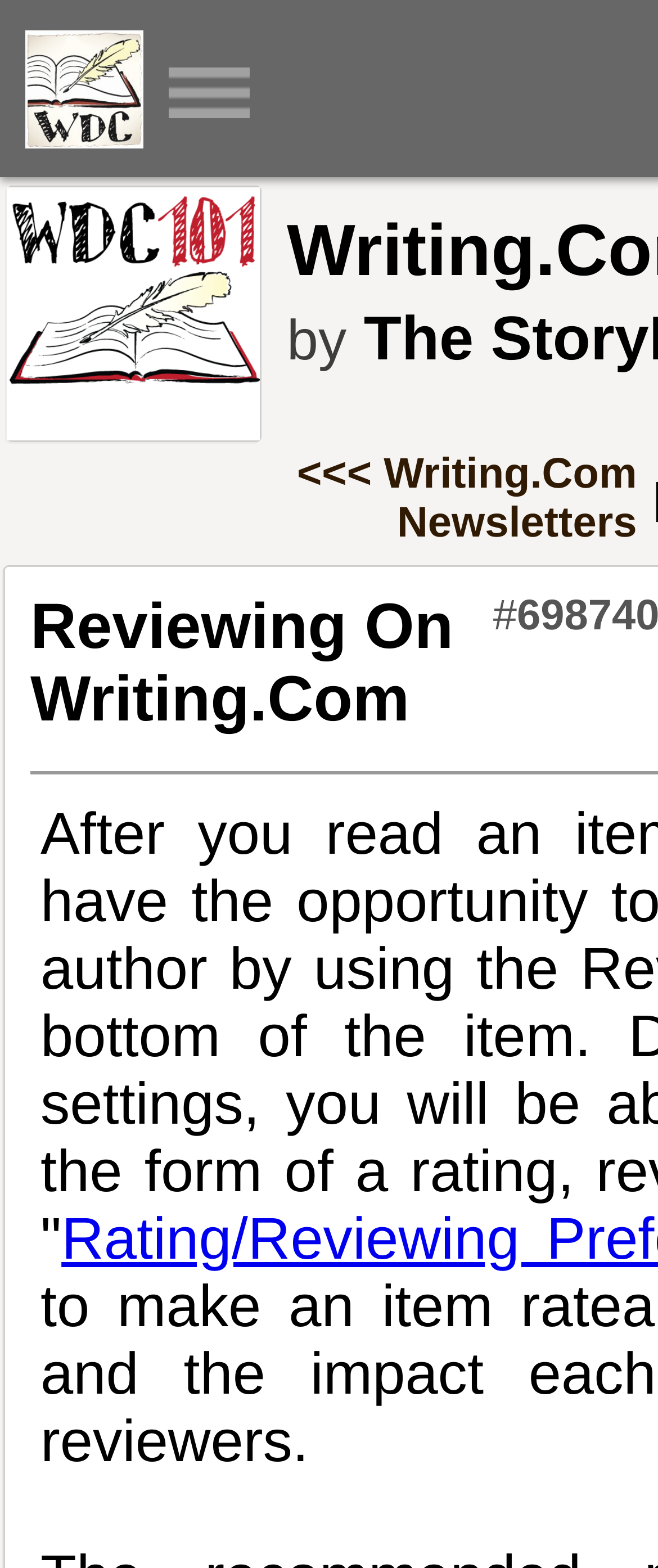Provide a brief response to the question using a single word or phrase: 
How many links are on the webpage?

1